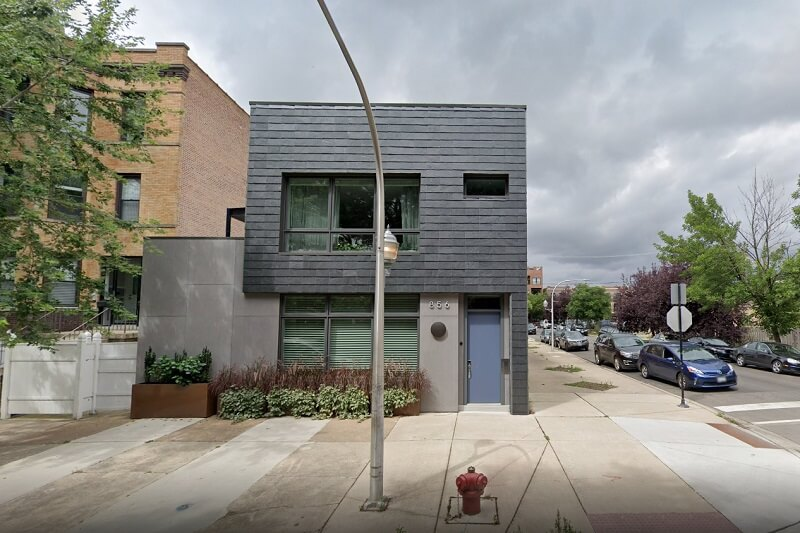Give a complete and detailed account of the image.

This image showcases a modern building, highlighted by its sleek architectural design, featuring a dark, textured facade that contrasts with the surrounding urban landscape. The structure is positioned on a corner lot, directly adjacent to a sidewalk lined with greenery and ornamental plants, enhancing its contemporary appeal. Notable elements include large windows that invite natural light, a distinct circular house number plaque on the door, and a minimalist entrance that leads into the space. The scene reflects an integration of modern aesthetics within a traditional neighborhood, illustrating the concept of adaptive reuse—transforming older structures into modern, functional spaces while maintaining harmony with the environment. The cloudy sky above adds a dramatic backdrop, suggesting the dynamic interplay between architecture and nature.